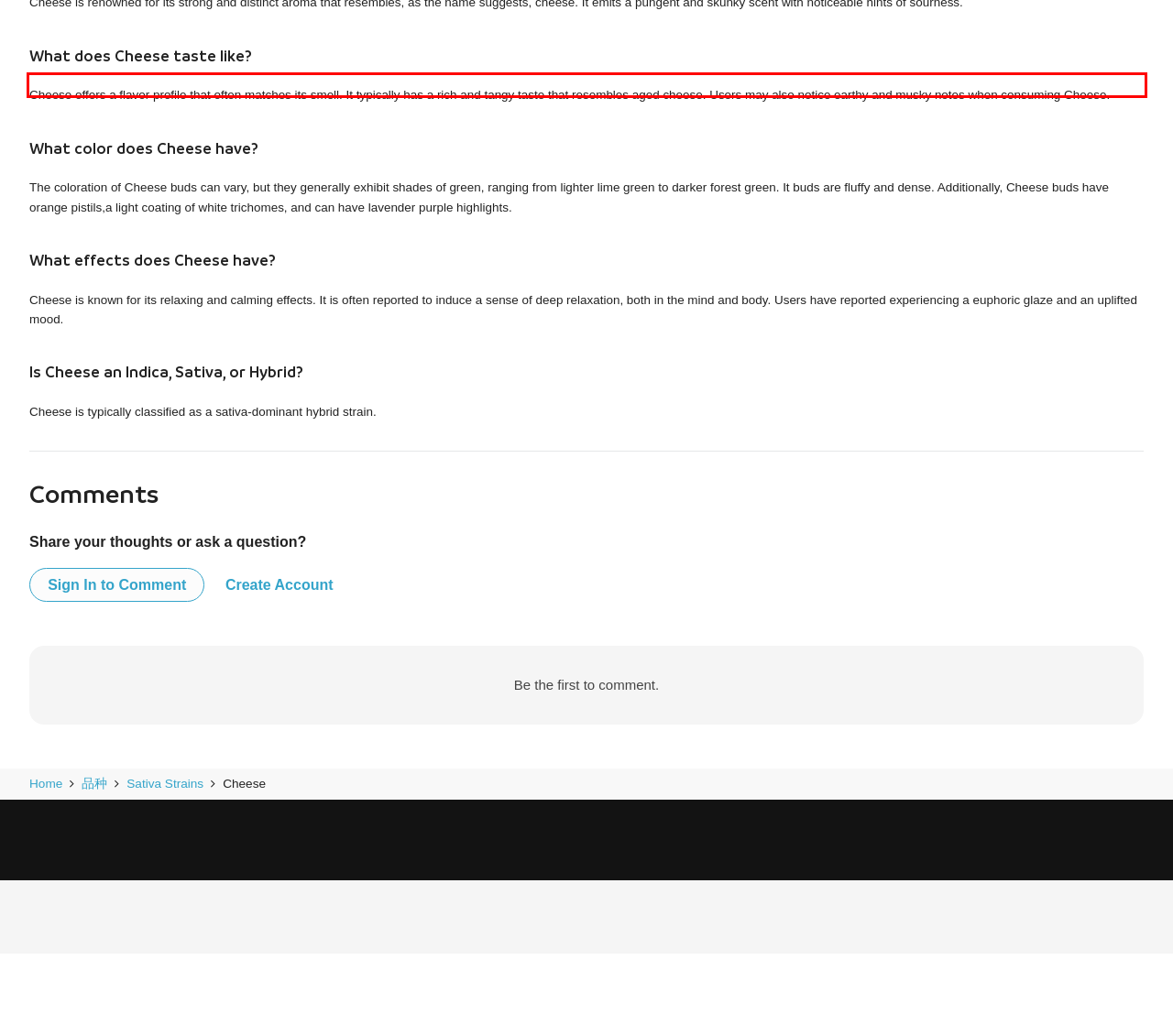By examining the provided screenshot of a webpage, recognize the text within the red bounding box and generate its text content.

Cheese is renowned for its strong and distinct aroma that resembles, as the name suggests, cheese. It emits a pungent and skunky scent with noticeable hints of sourness.